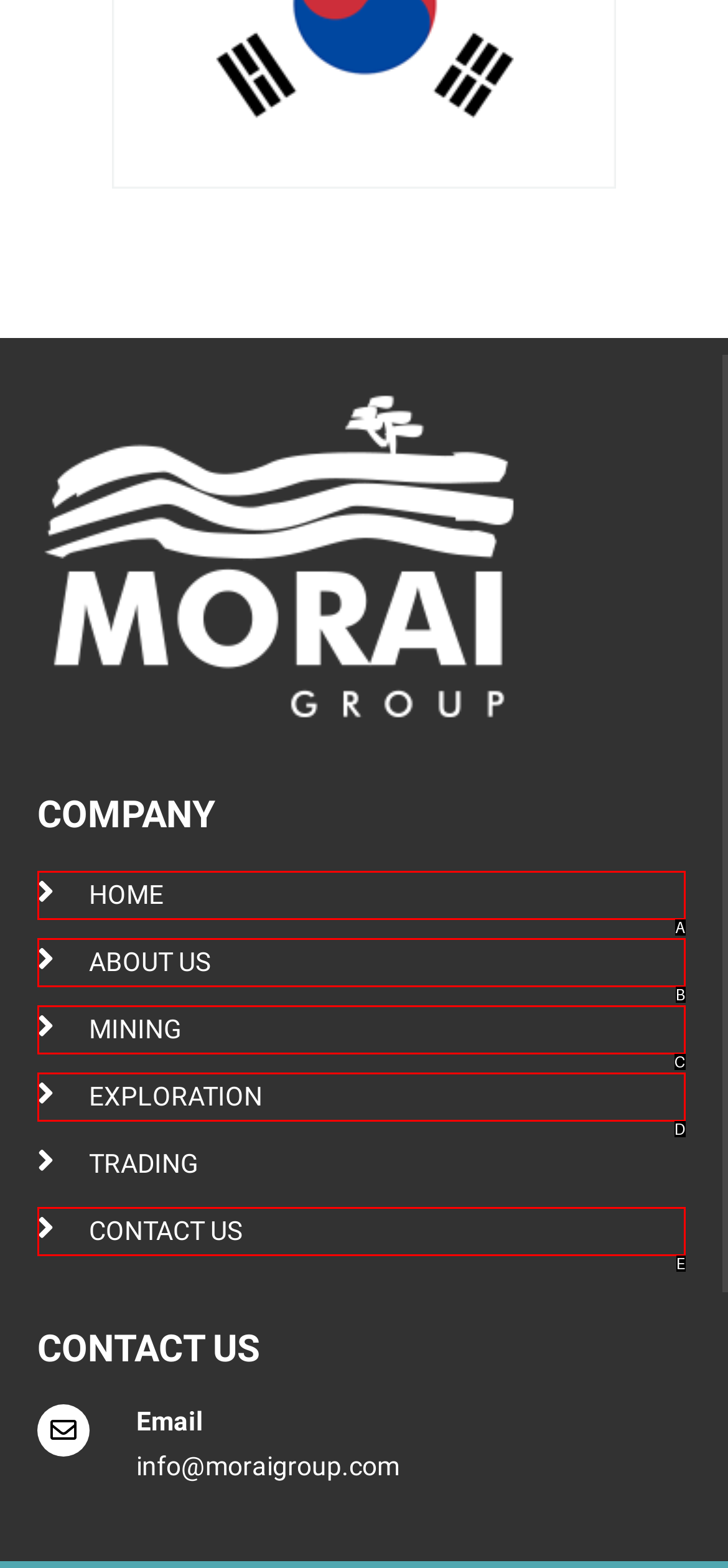Find the option that matches this description: ABOUT US
Provide the matching option's letter directly.

B